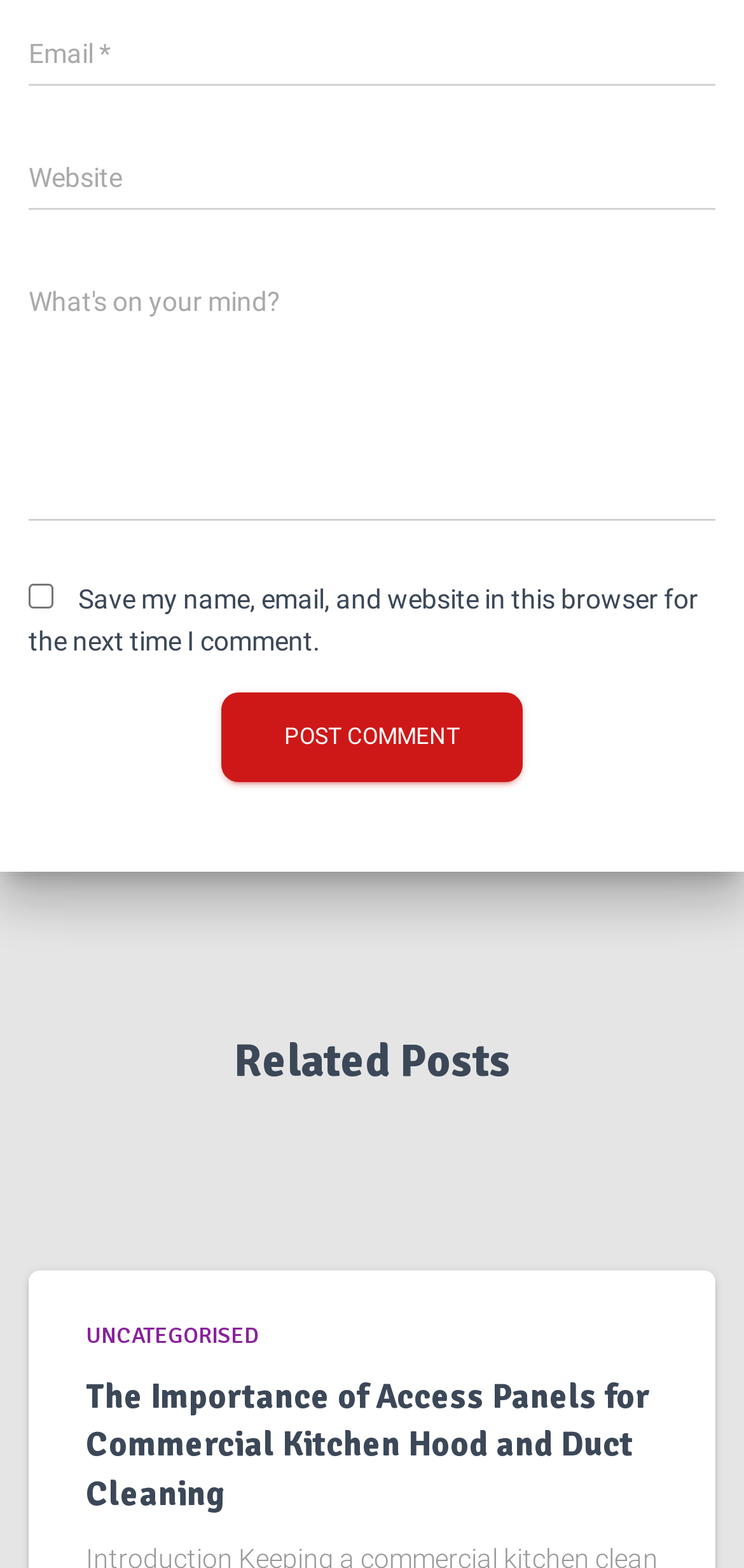Please answer the following question using a single word or phrase: 
How many textboxes are there?

3